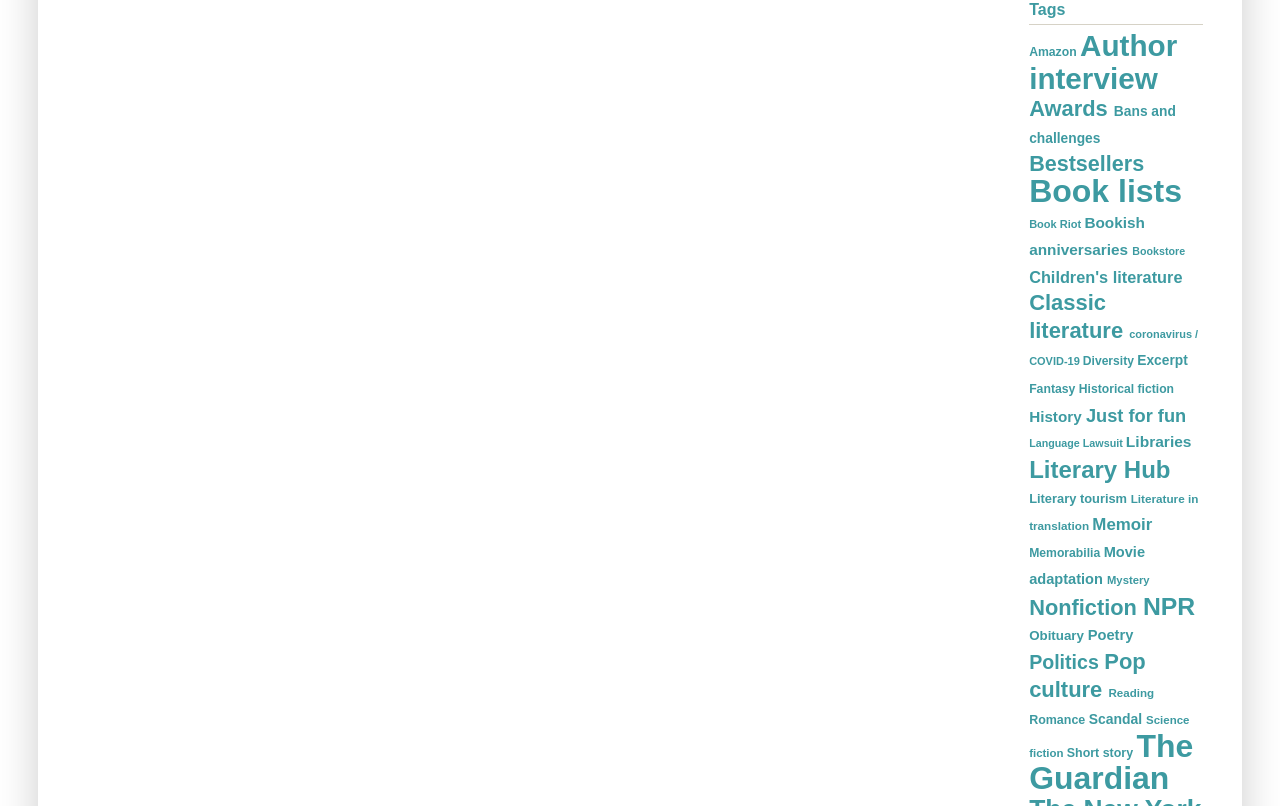Specify the bounding box coordinates of the element's region that should be clicked to achieve the following instruction: "Visit the 'Literary Hub' page". The bounding box coordinates consist of four float numbers between 0 and 1, in the format [left, top, right, bottom].

[0.804, 0.566, 0.914, 0.599]